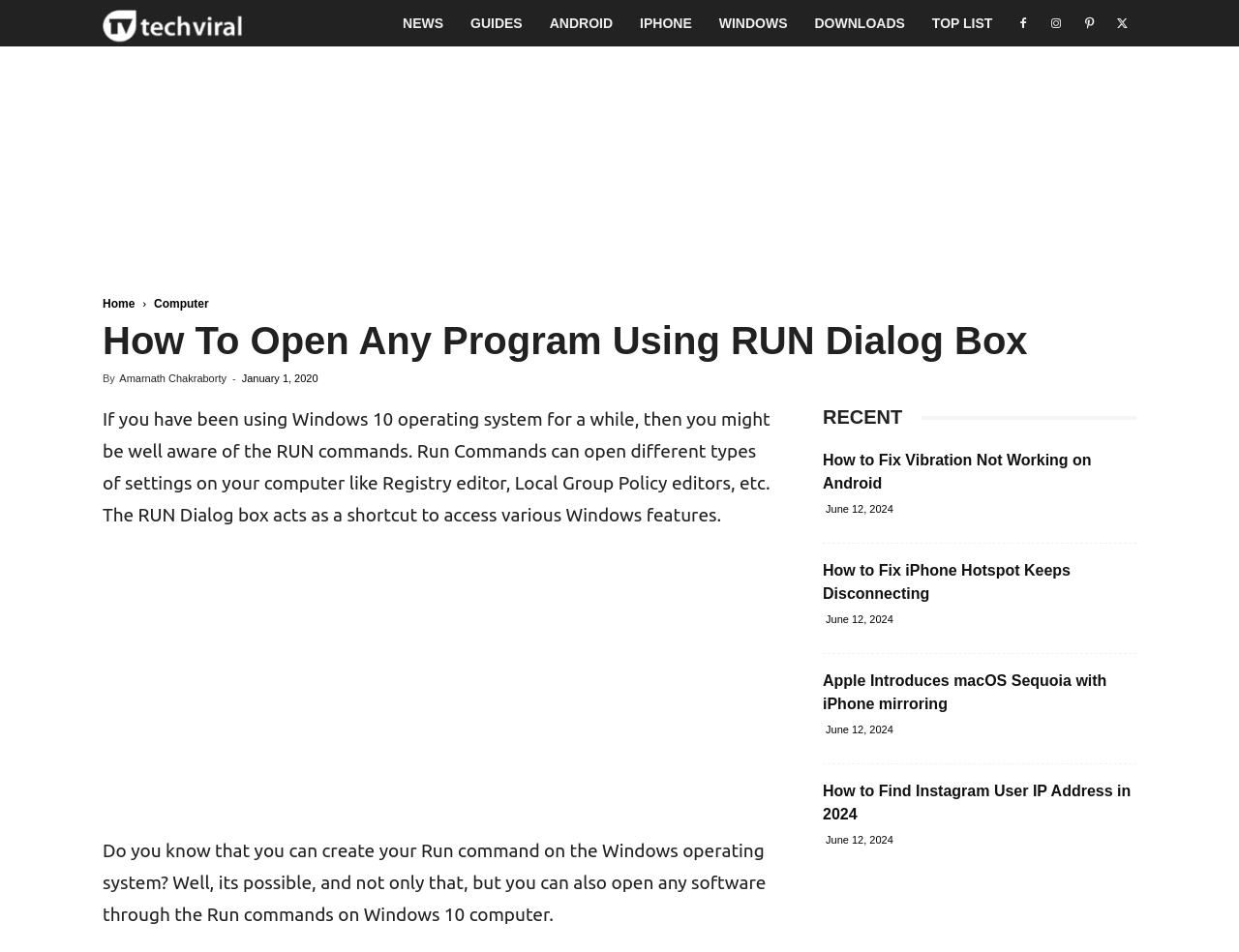Please find the bounding box coordinates of the element that you should click to achieve the following instruction: "Click on the NEWS link". The coordinates should be presented as four float numbers between 0 and 1: [left, top, right, bottom].

[0.314, 0.0, 0.369, 0.049]